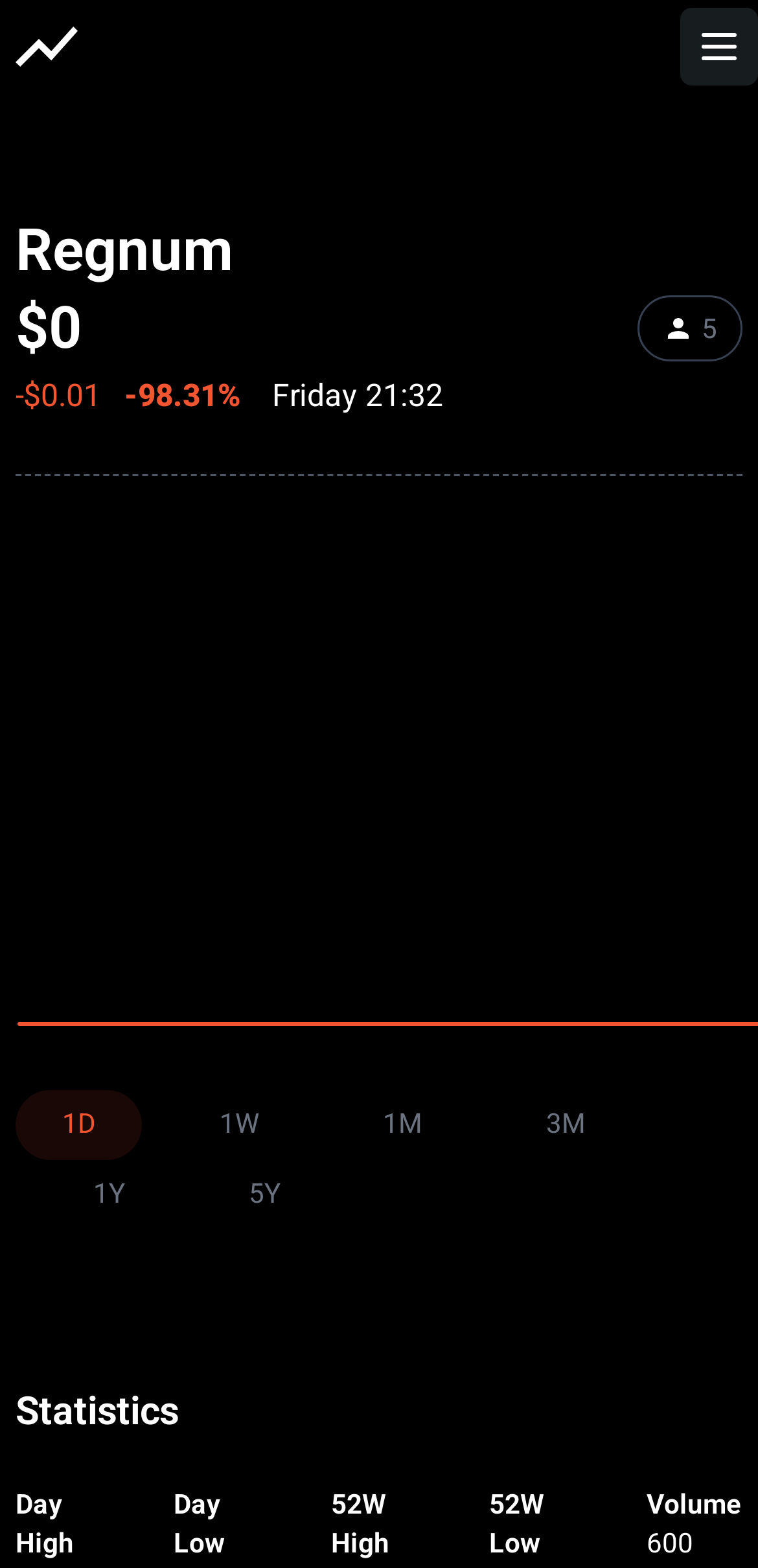Based on the element description 1Y, identify the bounding box of the UI element in the given webpage screenshot. The coordinates should be in the format (top-left x, top-left y, bottom-right x, bottom-right y) and must be between 0 and 1.

[0.062, 0.74, 0.226, 0.784]